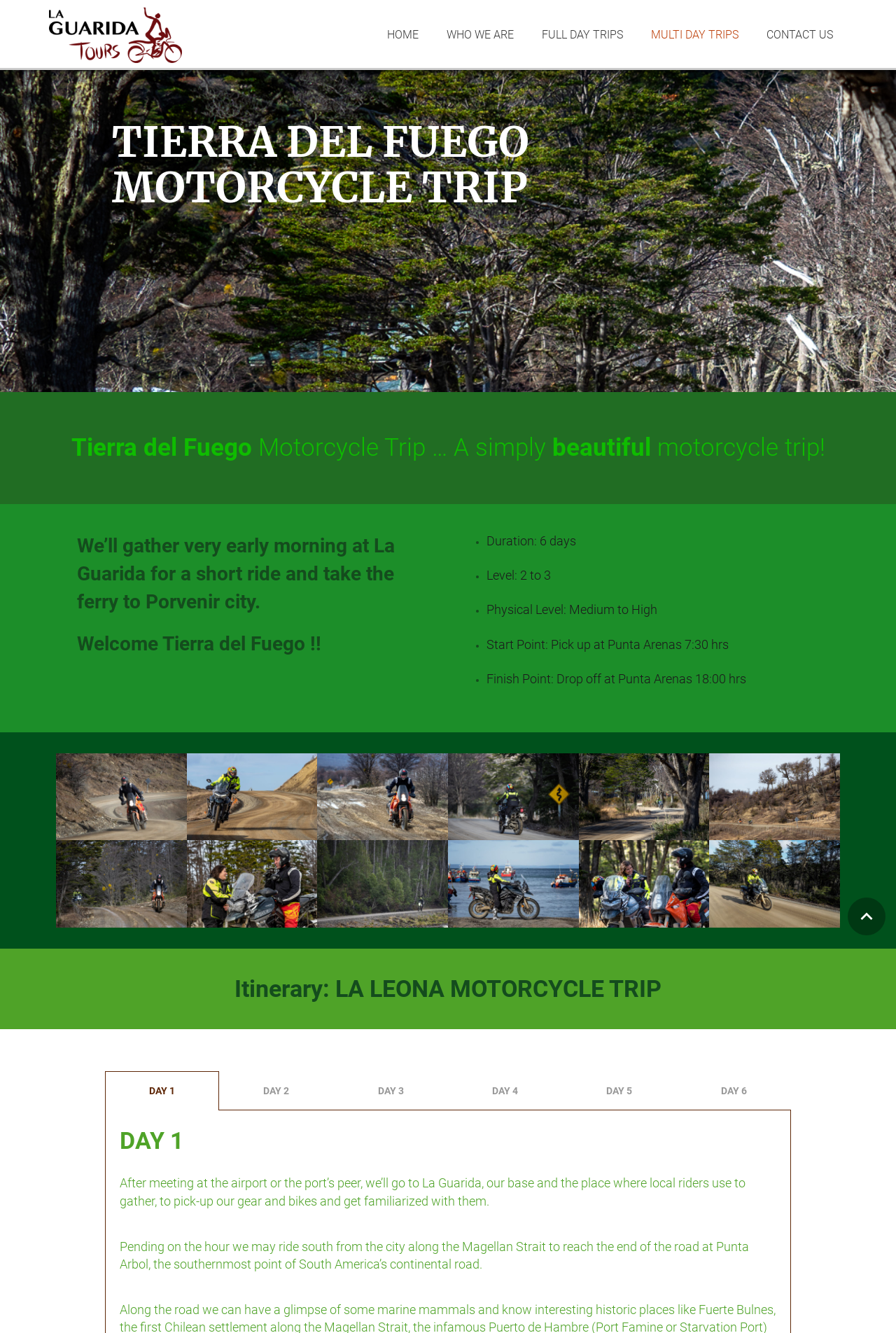Identify the main heading of the webpage and provide its text content.

TIERRA DEL FUEGO
MOTORCYCLE TRIP